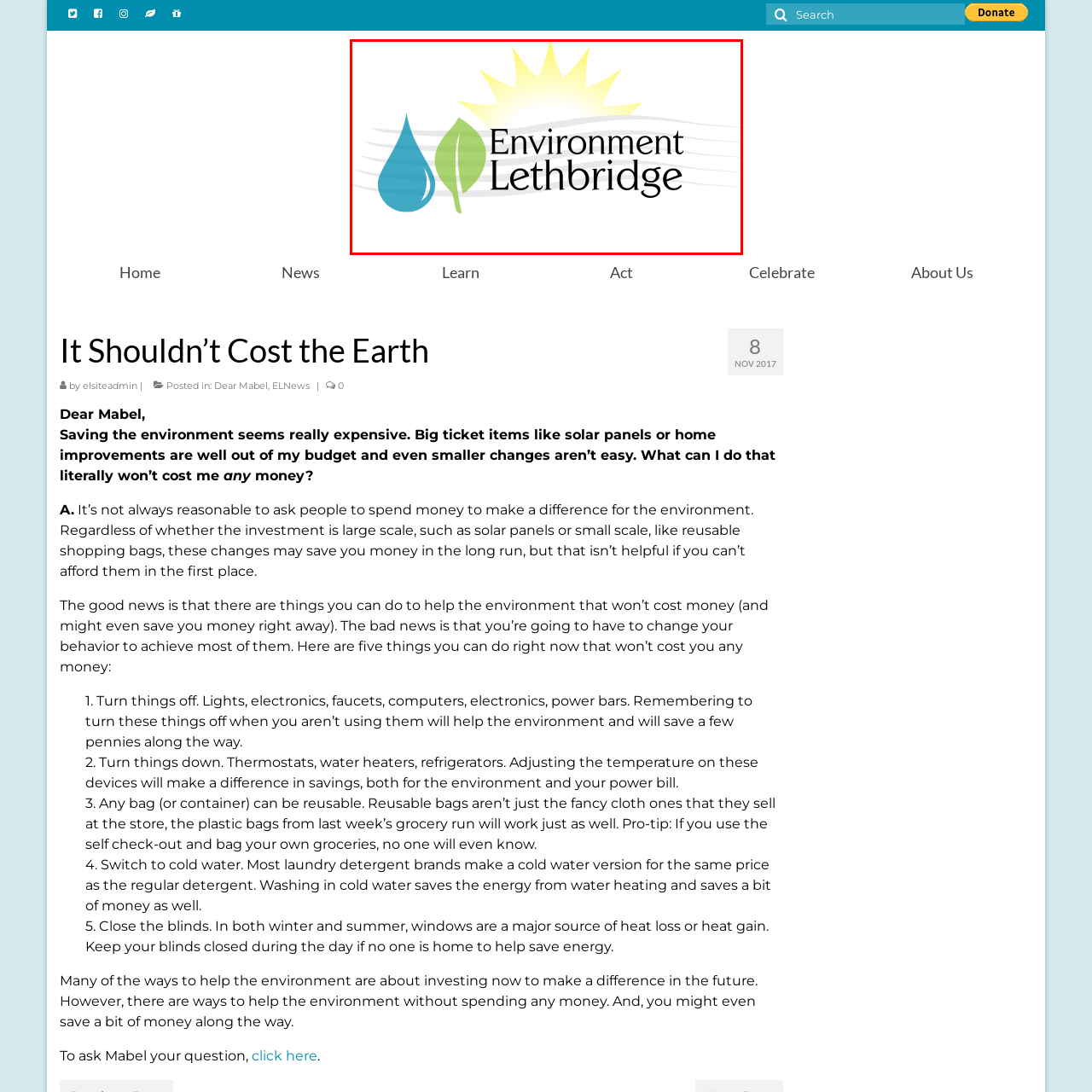View the element within the red boundary, What does the green leaf represent? 
Deliver your response in one word or phrase.

Ecological mindfulness